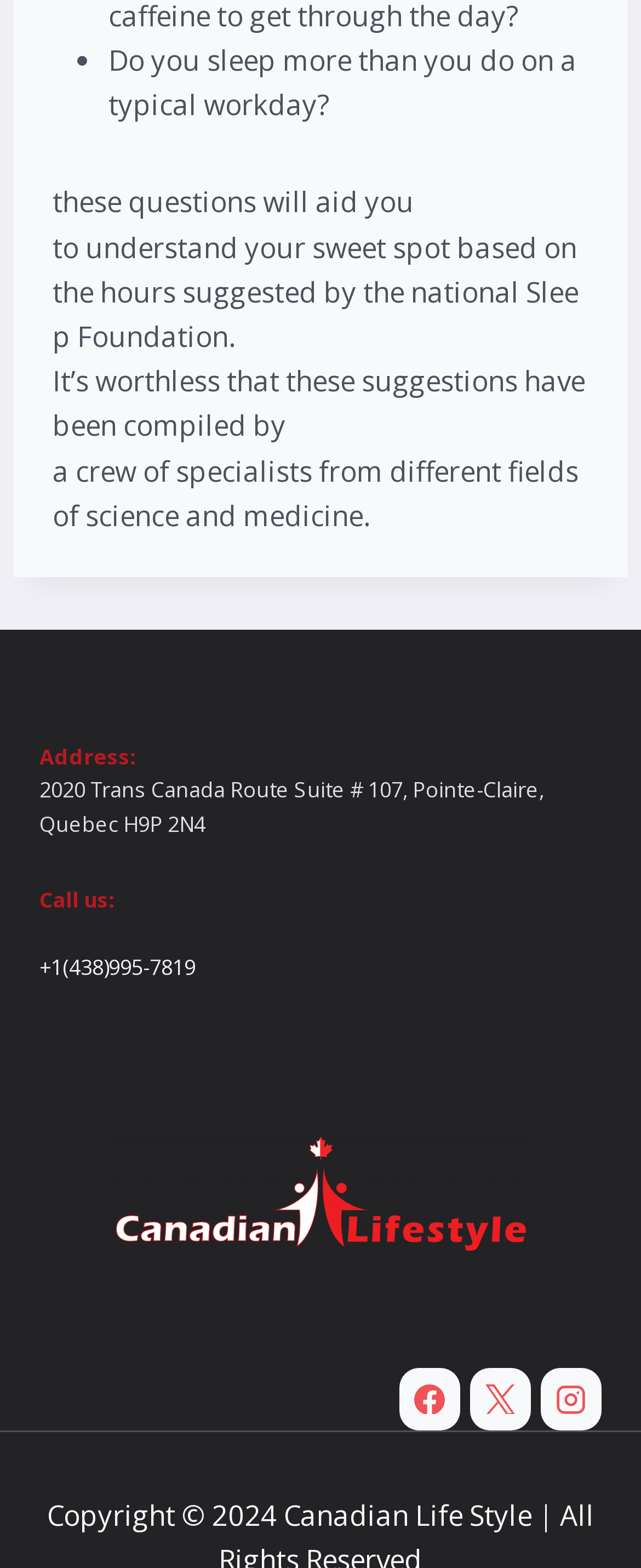What is the phone number to call the company?
Answer the question with just one word or phrase using the image.

+1(438)995-7819